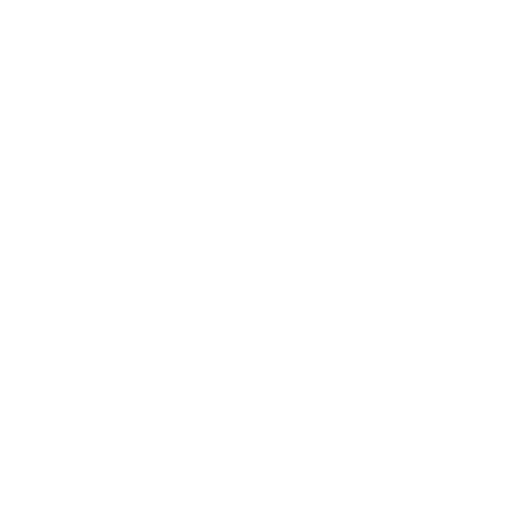What is the focus of the game improvement technology?
Use the screenshot to answer the question with a single word or phrase.

Quality and performance